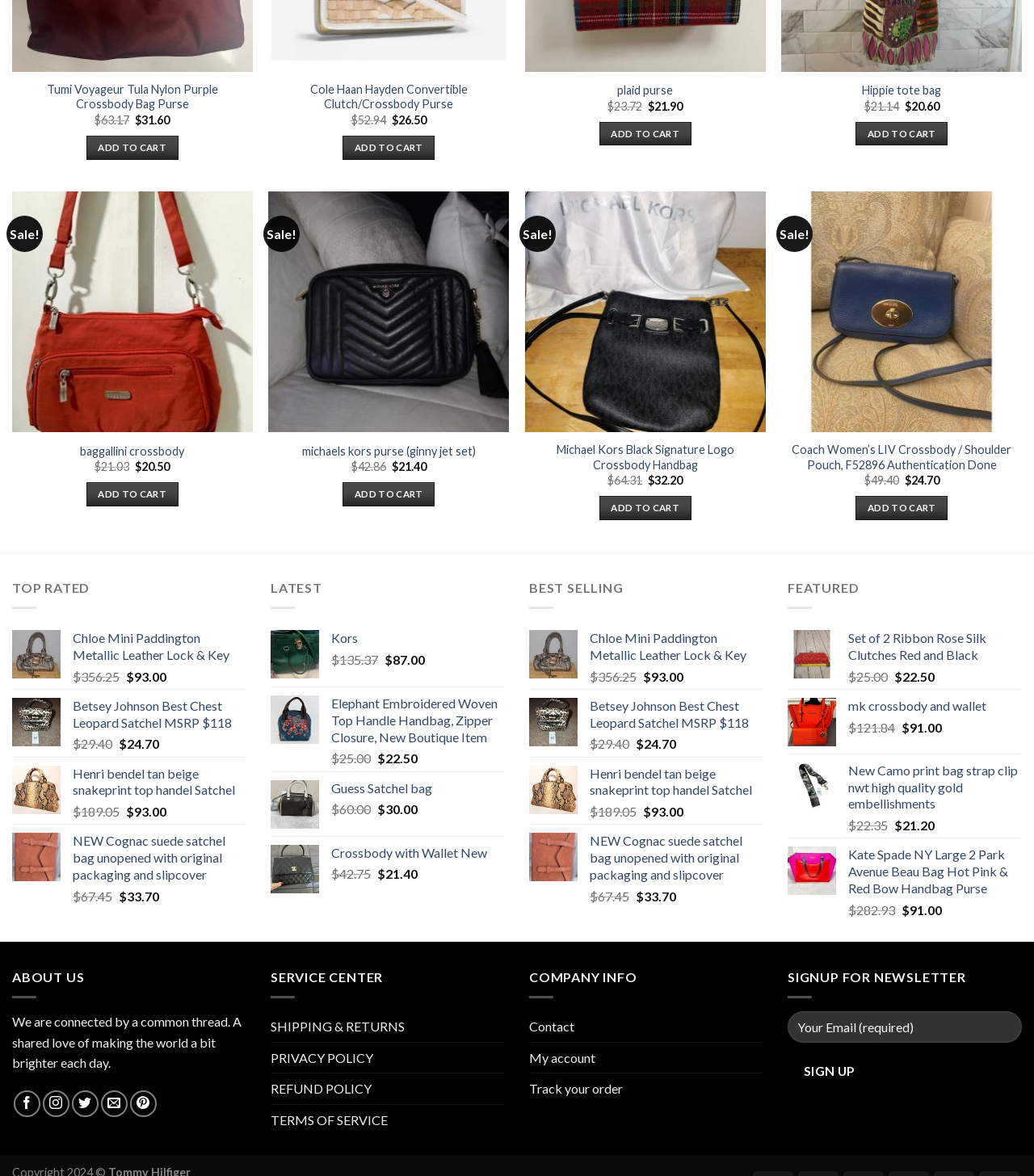How many 'Sale!' labels are on the webpage? From the image, respond with a single word or brief phrase.

5